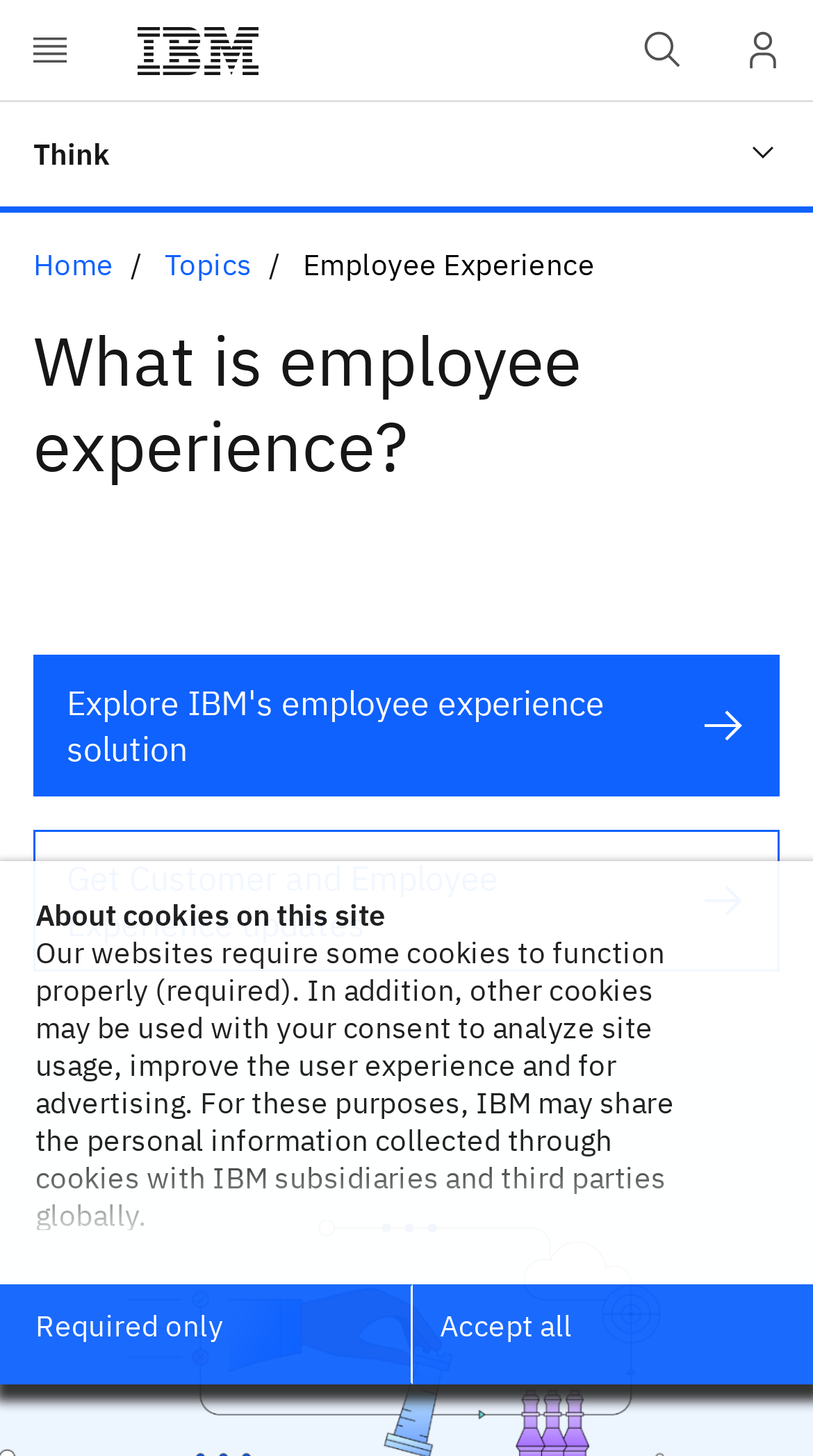Could you identify the text that serves as the heading for this webpage?

What is employee experience?